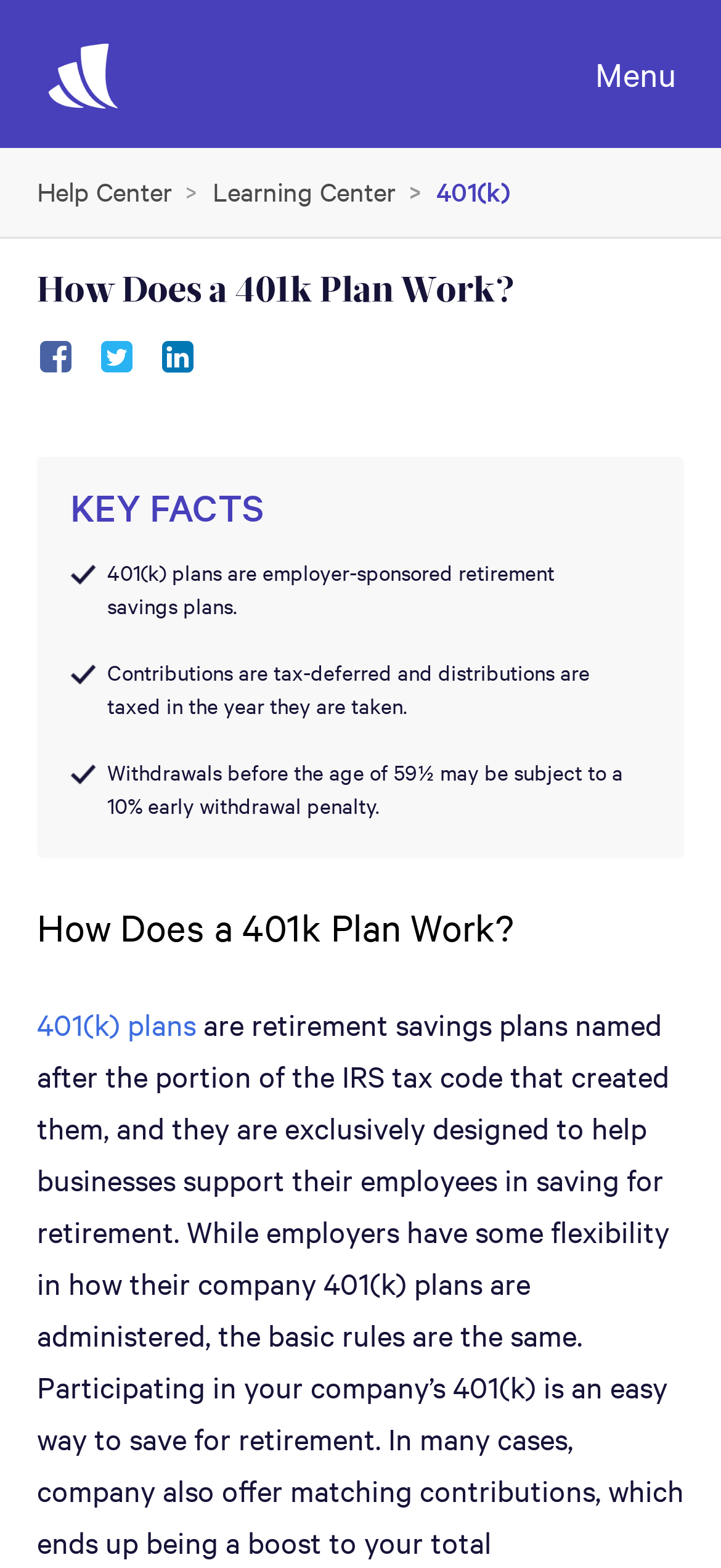What happens to withdrawals before the age of 59½?
Refer to the image and provide a thorough answer to the question.

According to the static text 'Withdrawals before the age of 59½ may be subject to a 10% early withdrawal penalty.', it can be inferred that withdrawals before the age of 59½ may be subject to a 10% early withdrawal penalty.